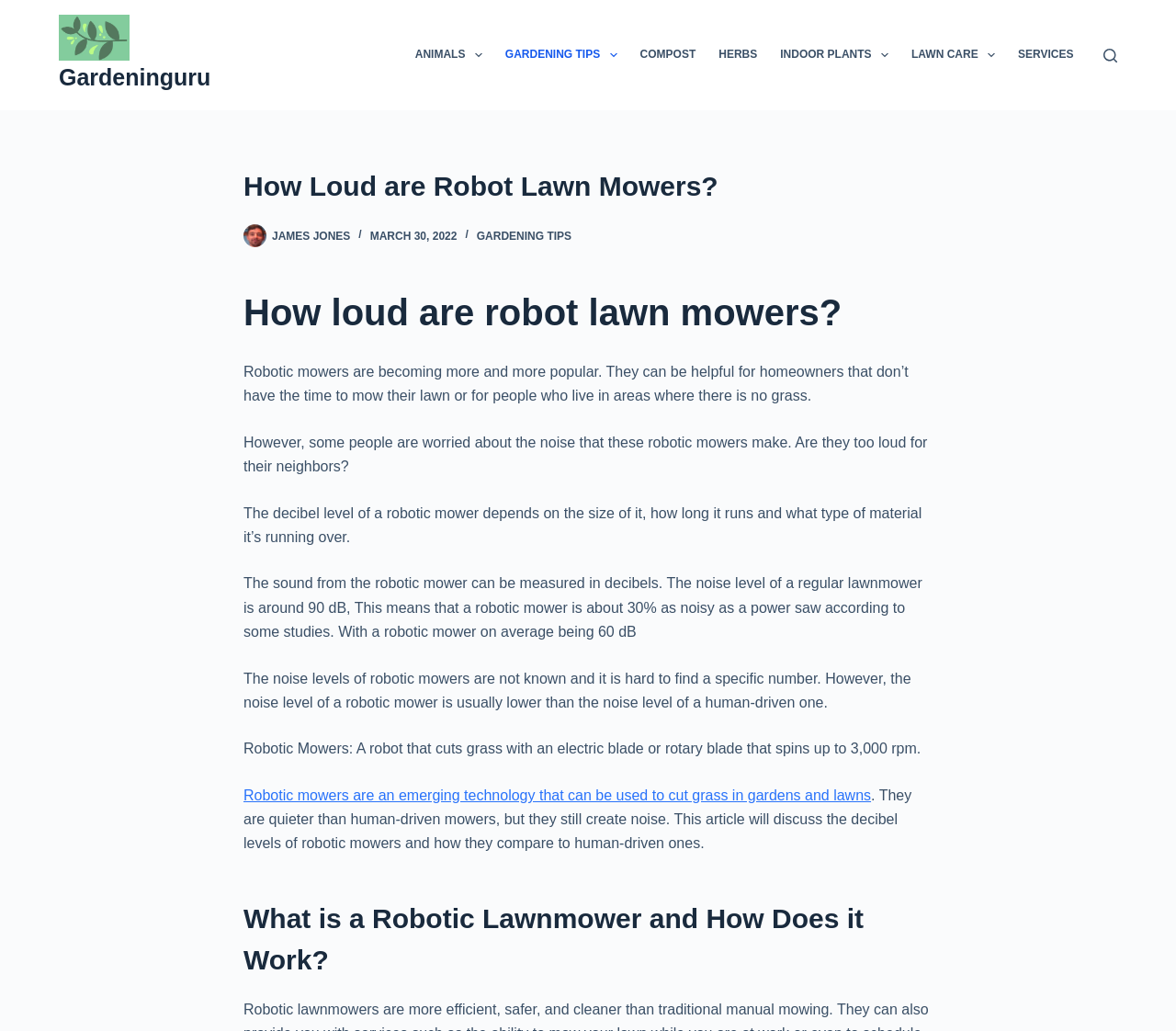Answer the question briefly using a single word or phrase: 
What is the name of the author of the article?

James Jones